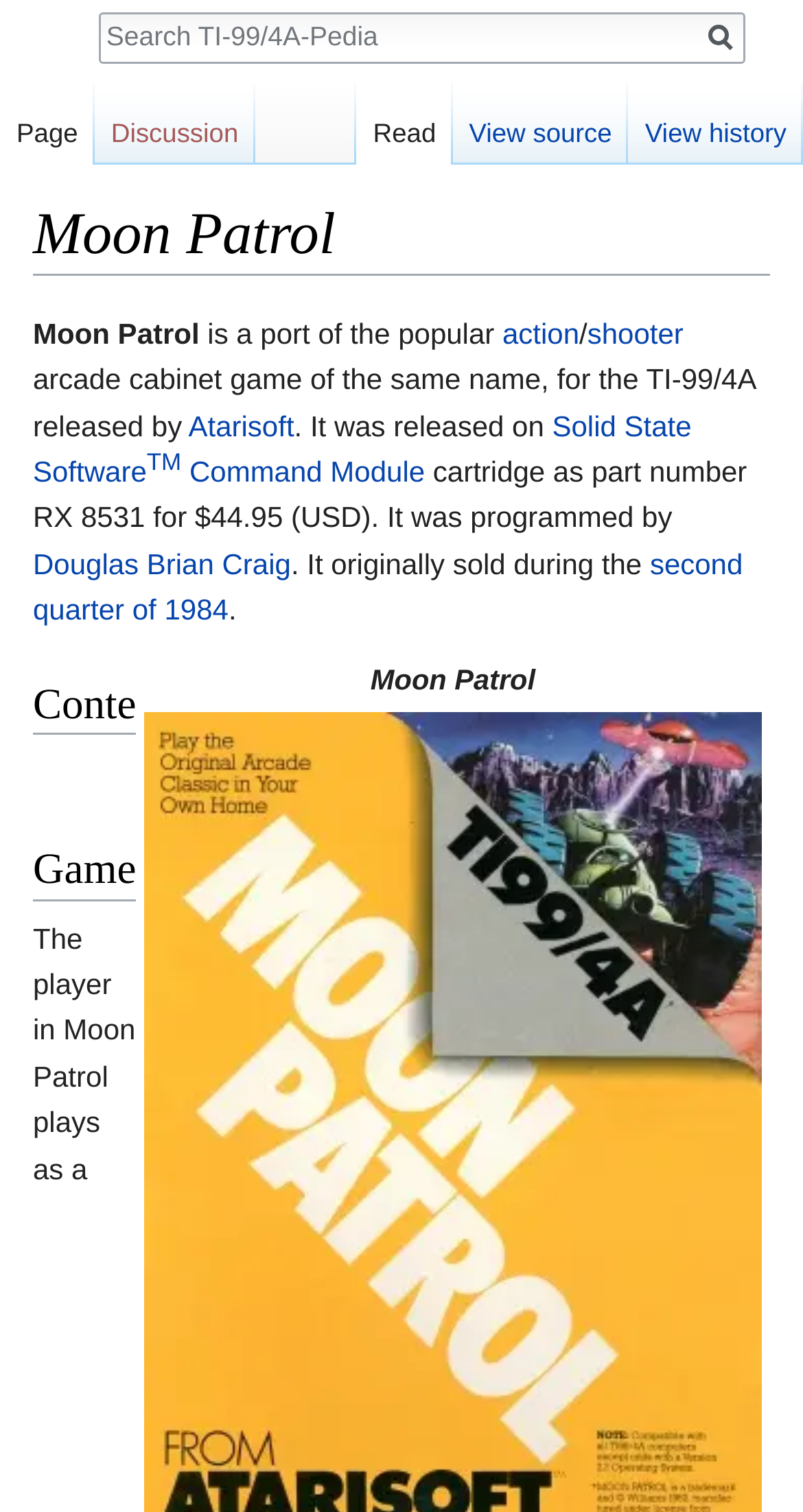Given the element description View history, predict the bounding box coordinates for the UI element in the webpage screenshot. The format should be (top-left x, top-left y, bottom-right x, bottom-right y), and the values should be between 0 and 1.

[0.783, 0.054, 1.0, 0.109]